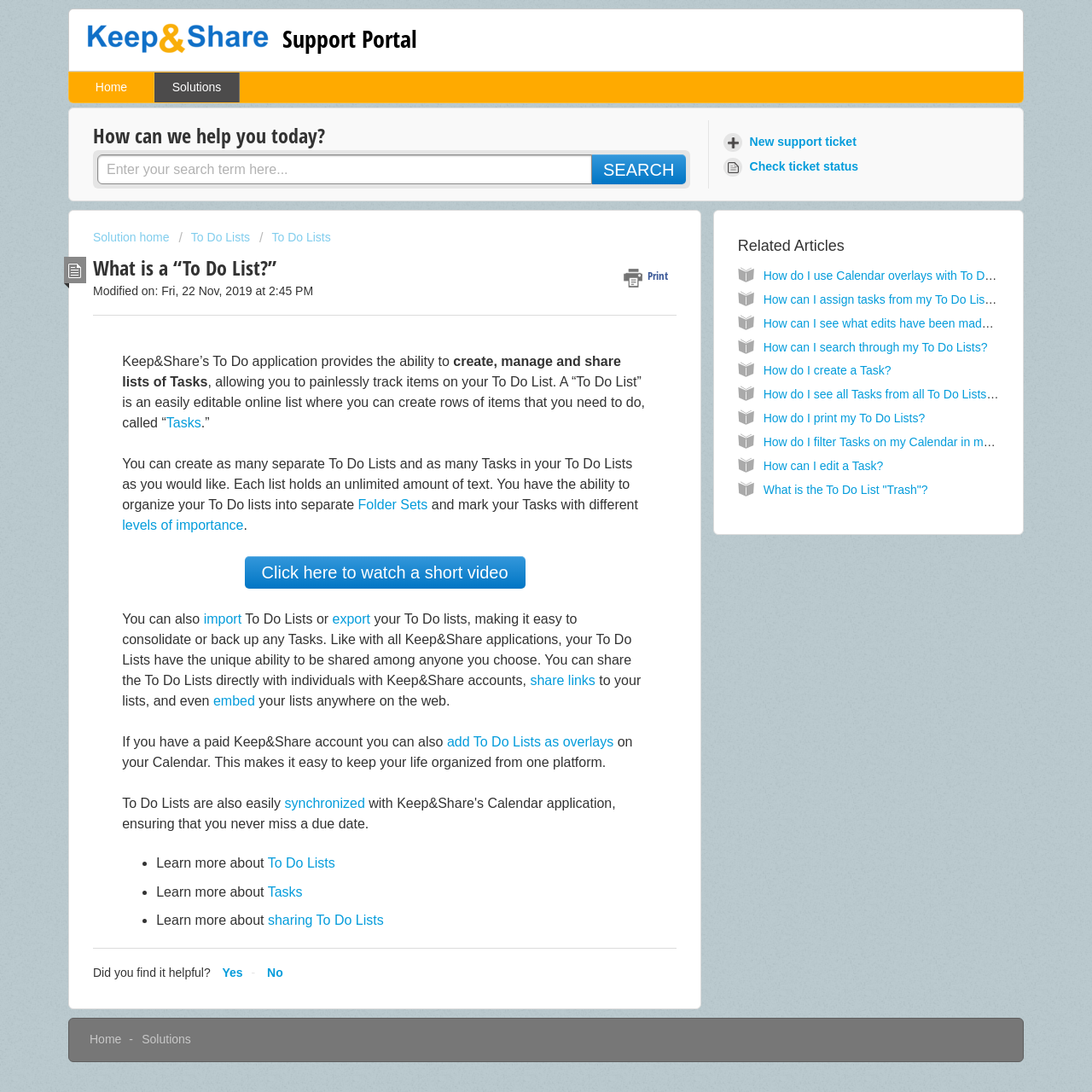Given the element description: "share links", predict the bounding box coordinates of this UI element. The coordinates must be four float numbers between 0 and 1, given as [left, top, right, bottom].

[0.485, 0.616, 0.545, 0.63]